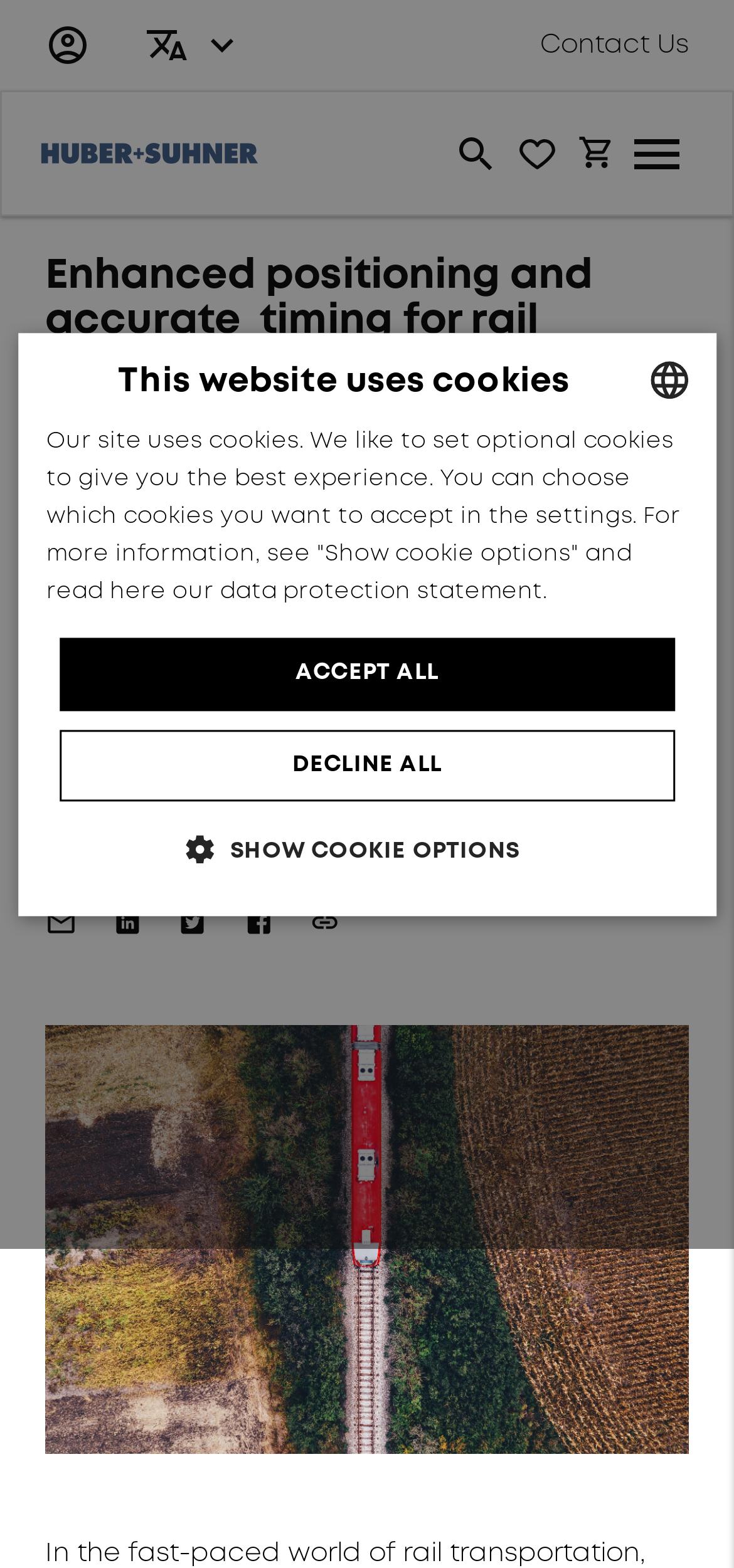Please find the top heading of the webpage and generate its text.

Enhanced positioning and accurate  timing for rail operations through GPS and GNSS